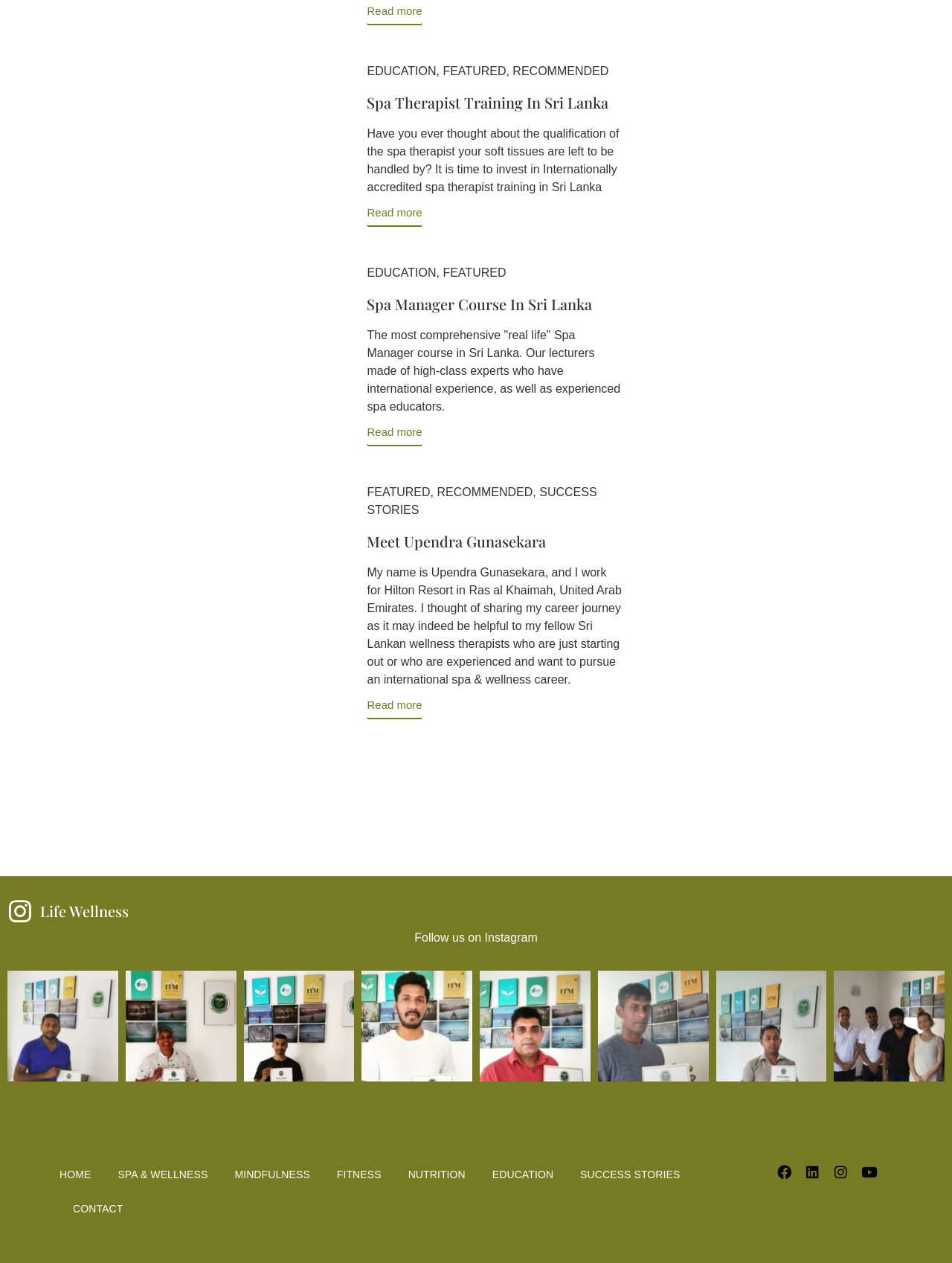Based on the element description, predict the bounding box coordinates (top-left x, top-left y, bottom-right x, bottom-right y) for the UI element in the screenshot: Spa & Wellness

[0.124, 0.916, 0.218, 0.944]